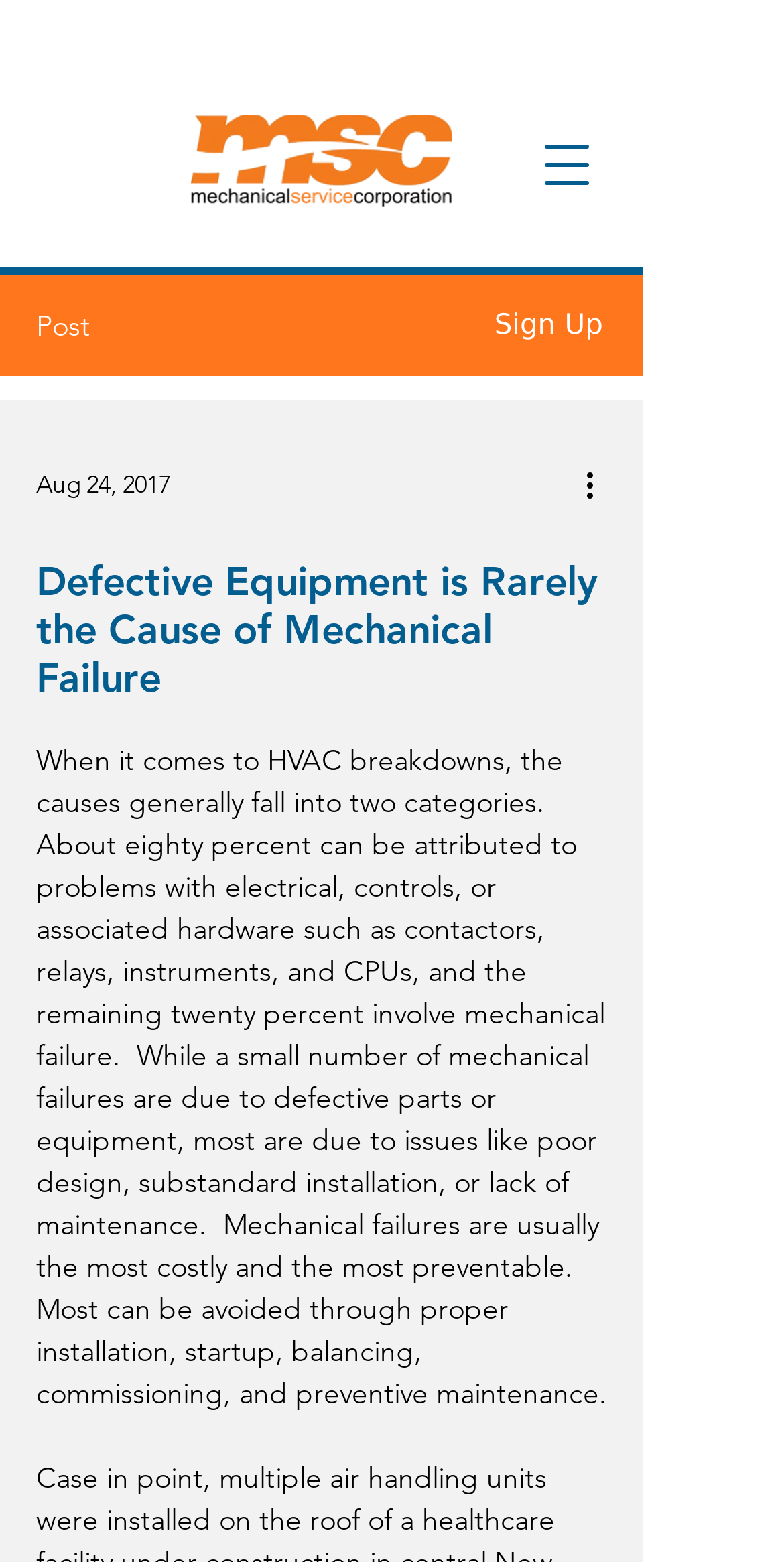What is the main cause of mechanical failures?
Provide a concise answer using a single word or phrase based on the image.

Poor design, substandard installation, or lack of maintenance